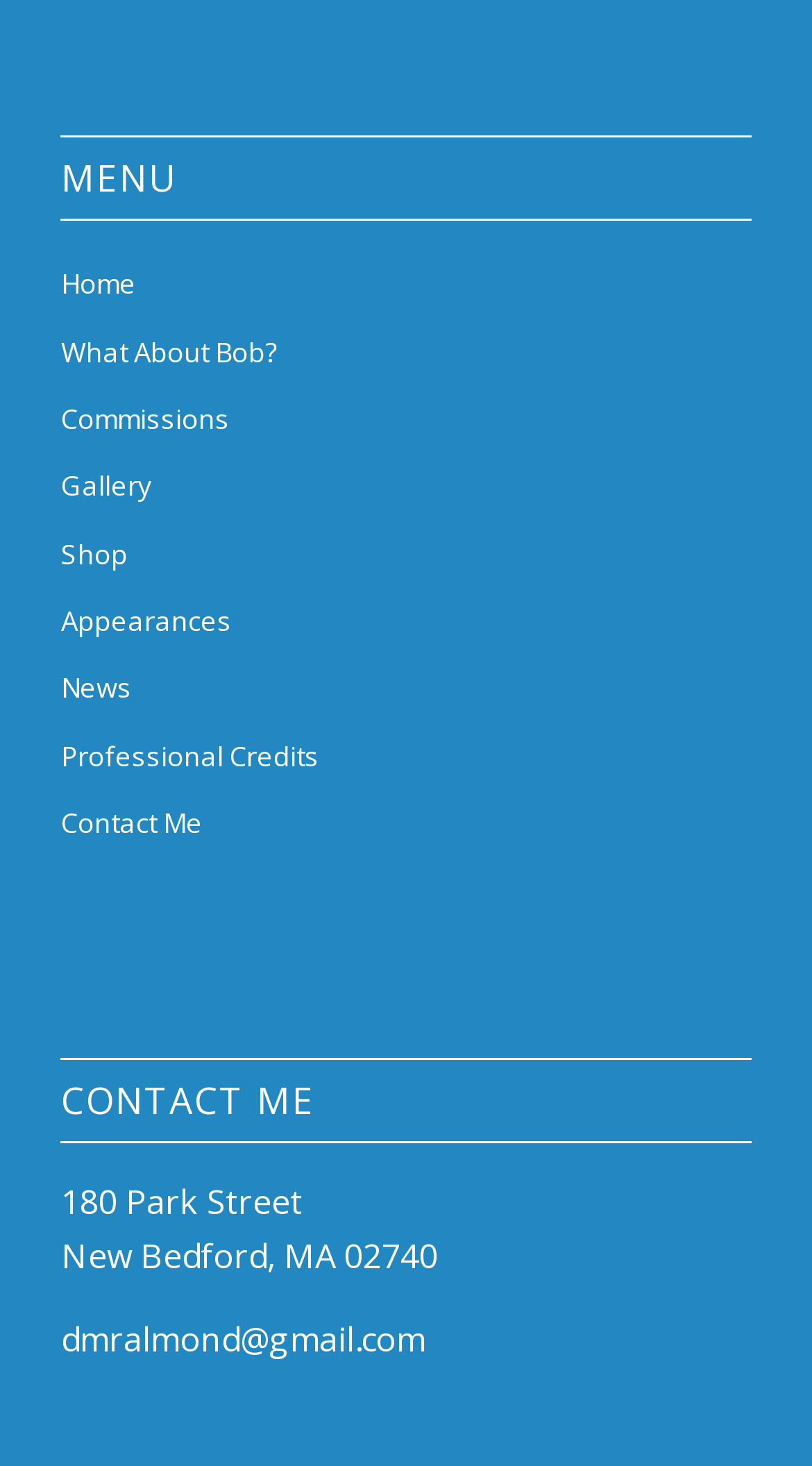Locate the bounding box coordinates of the area to click to fulfill this instruction: "contact through email". The bounding box should be presented as four float numbers between 0 and 1, in the order [left, top, right, bottom].

[0.075, 0.898, 0.524, 0.929]